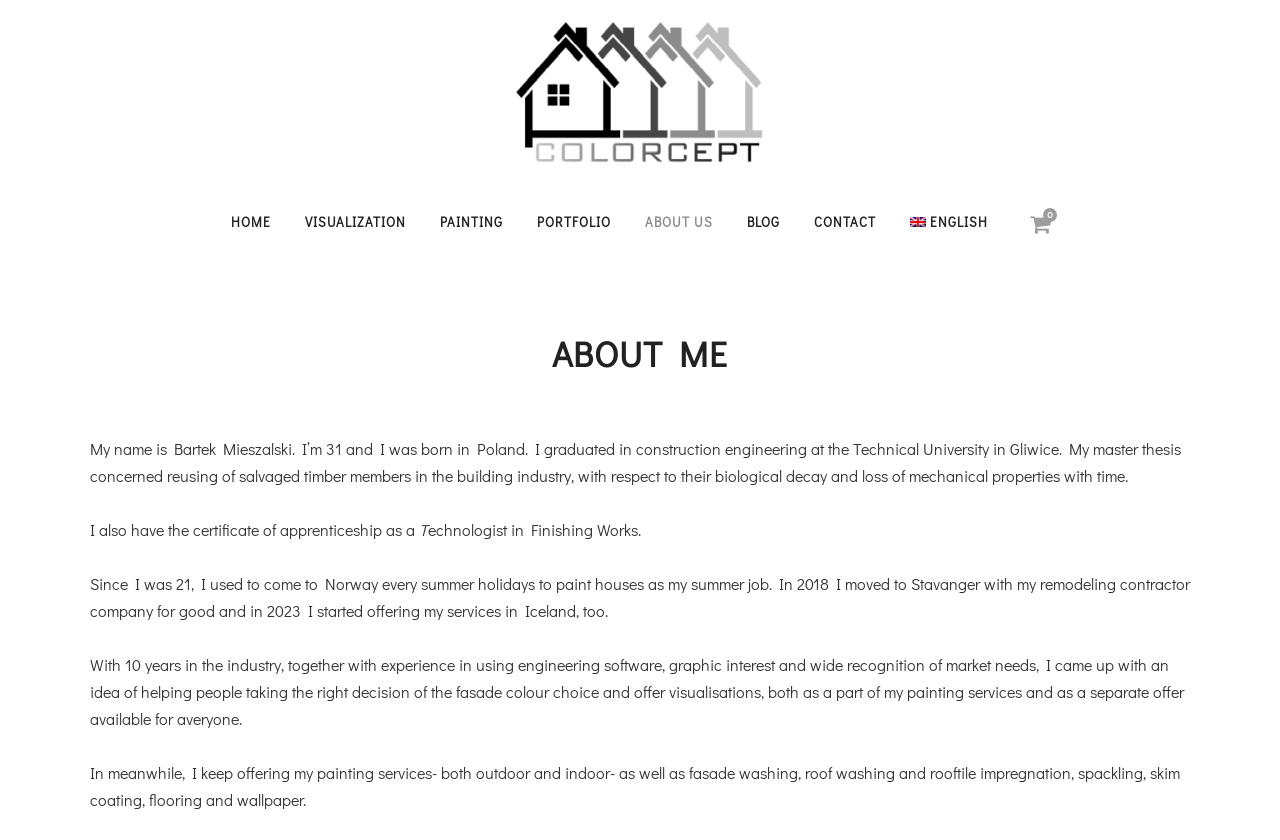Determine the bounding box coordinates for the area that needs to be clicked to fulfill this task: "Click the HOME link". The coordinates must be given as four float numbers between 0 and 1, i.e., [left, top, right, bottom].

[0.167, 0.232, 0.225, 0.296]